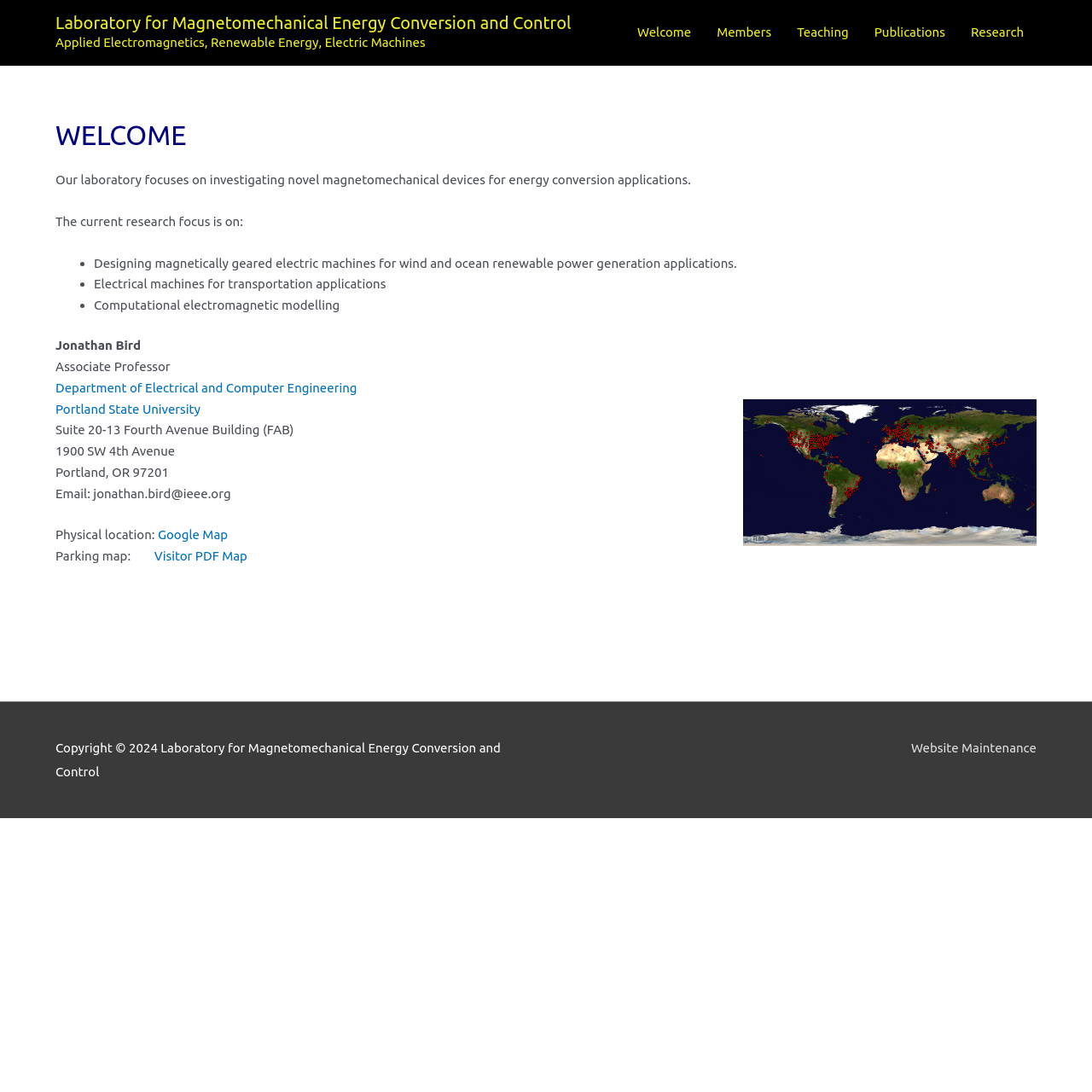Refer to the image and provide an in-depth answer to the question:
What is the location of the laboratory?

The laboratory is located at Portland State University, specifically in the Fourth Avenue Building (FAB), as indicated by the address and map provided.